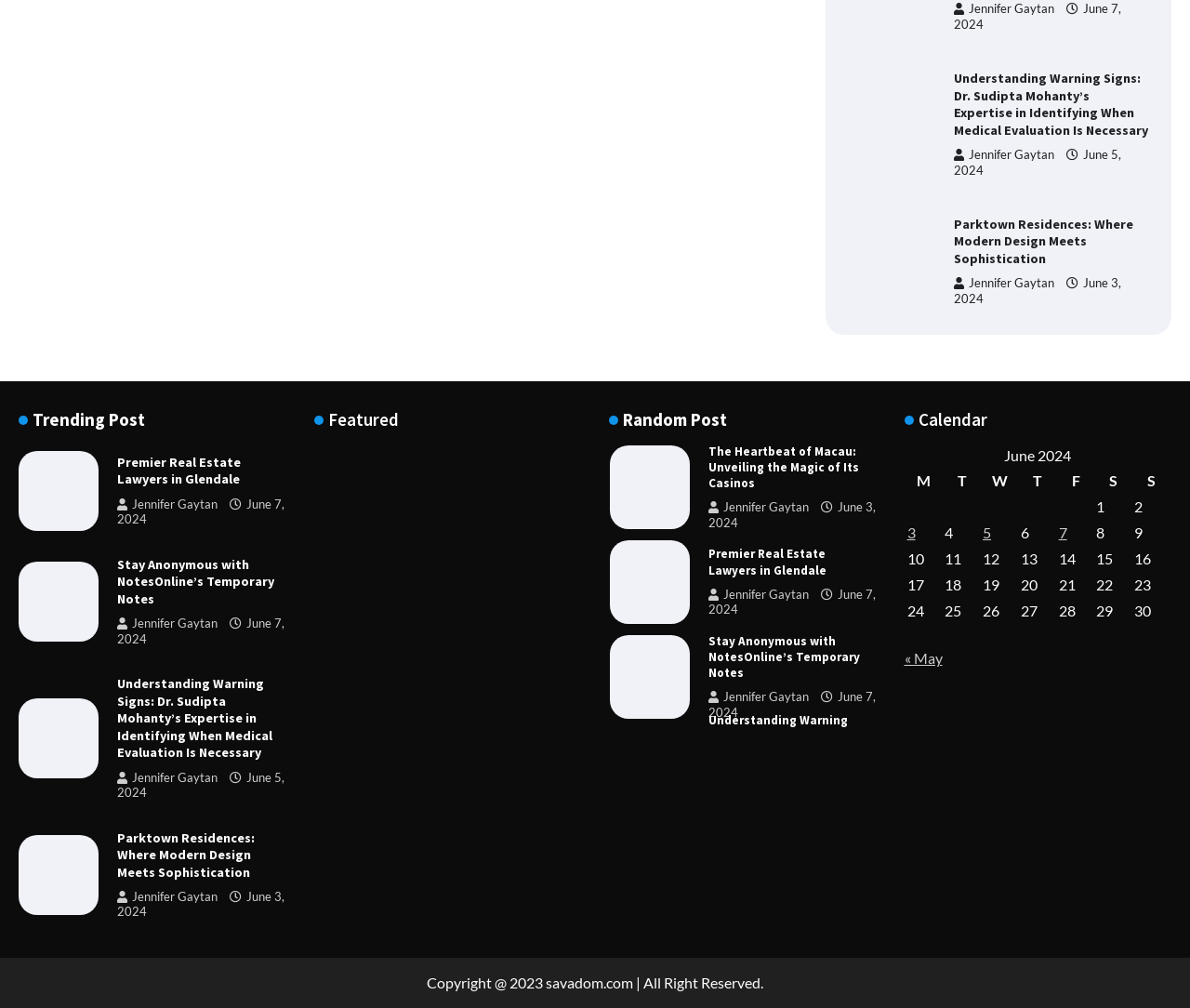What is the date of the post 'Parktown Residences: Where Modern Design Meets Sophistication'?
Provide a detailed and well-explained answer to the question.

This question can be answered by looking at the date information associated with the post 'Parktown Residences: Where Modern Design Meets Sophistication'. The date is mentioned as June 3, 2024.